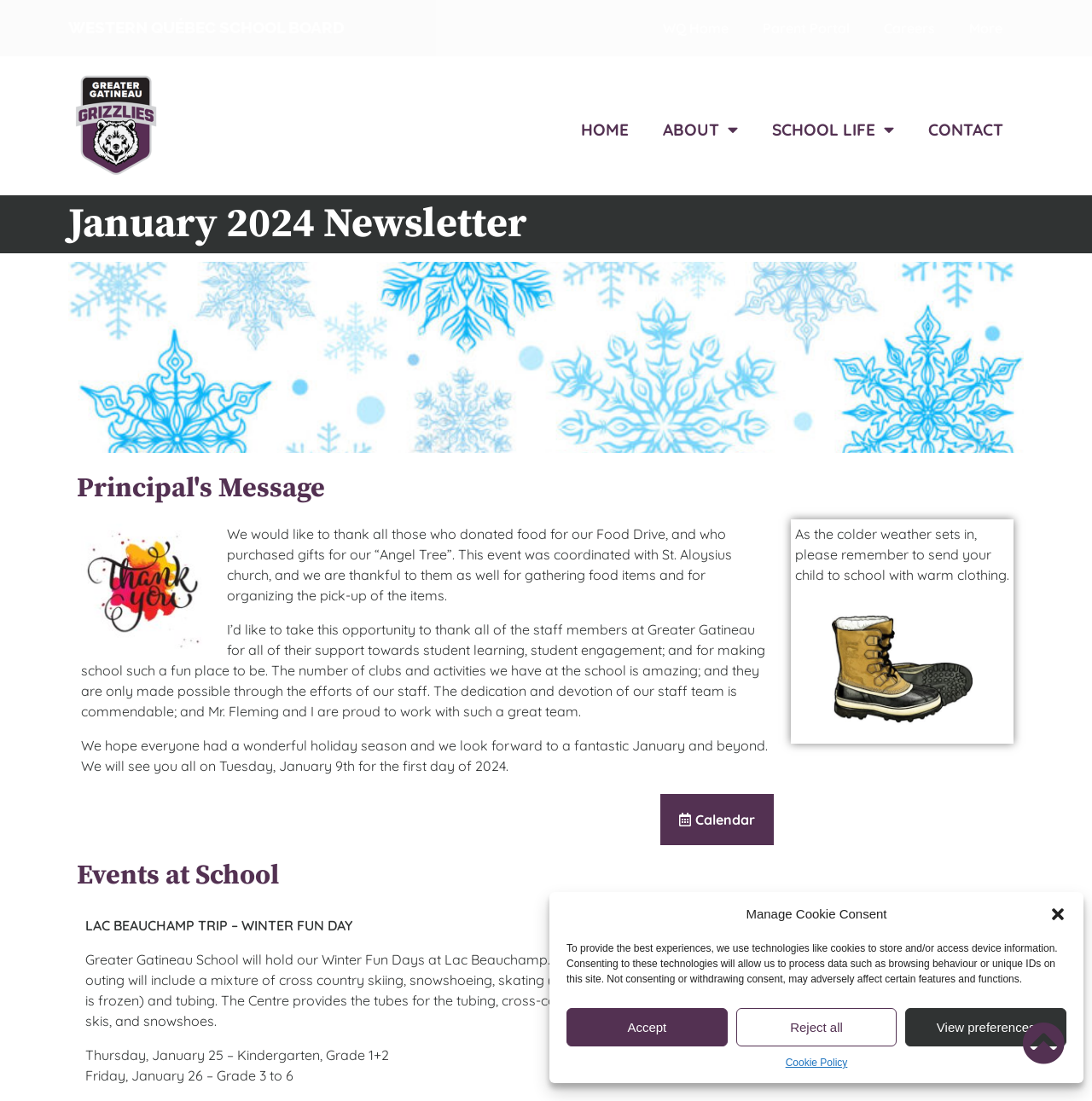Look at the image and answer the question in detail:
What is the purpose of the link 'Calendar'?

I found the answer by looking at the link element with the text 'Calendar'. This link is likely provided to allow users to view the school calendar, which may include important dates and events.